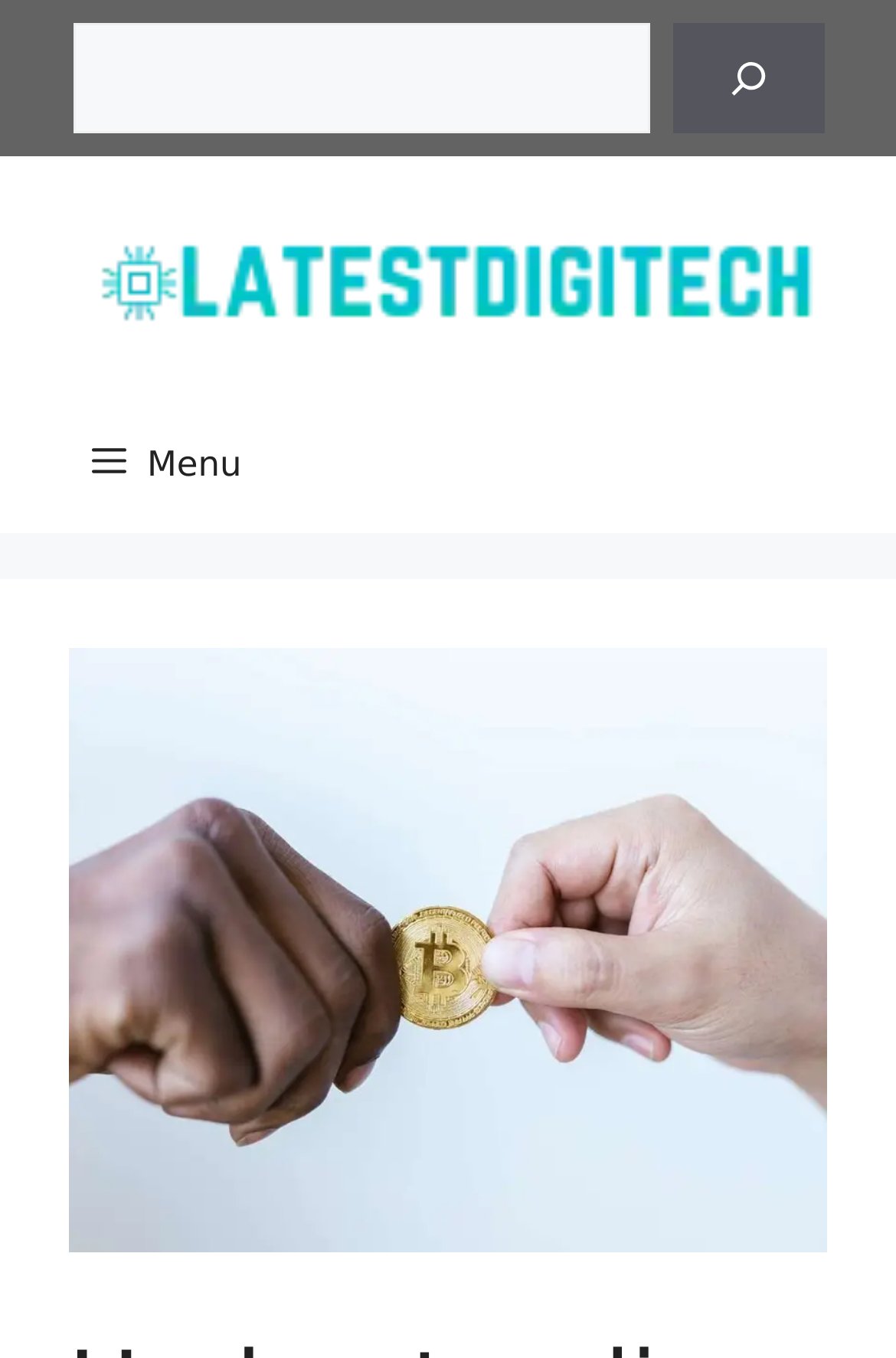Extract the primary header of the webpage and generate its text.

Understanding the Bitcoin Network